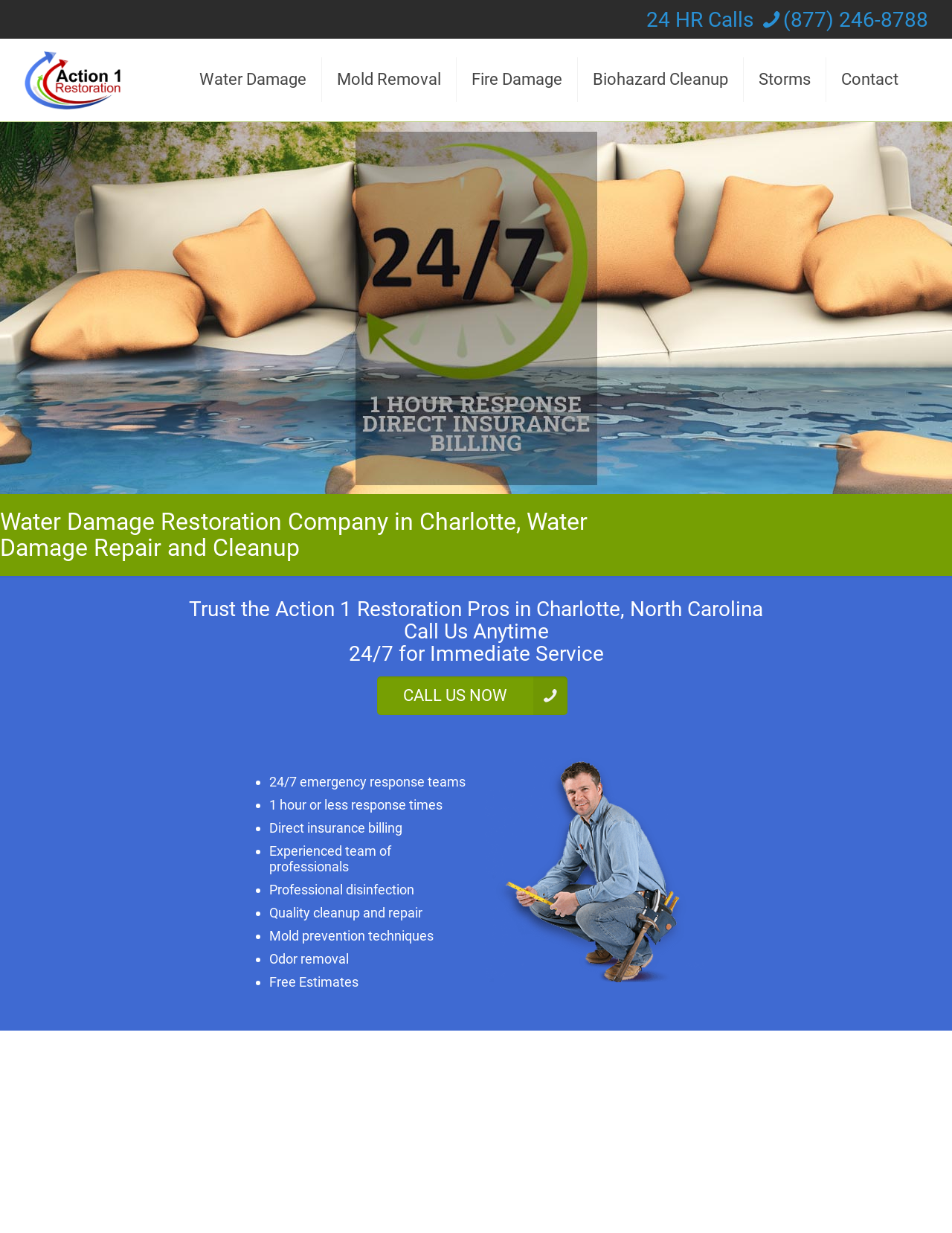Identify the text that serves as the heading for the webpage and generate it.

Water Damage Restoration Company in Charlotte, Water Damage Repair and Cleanup